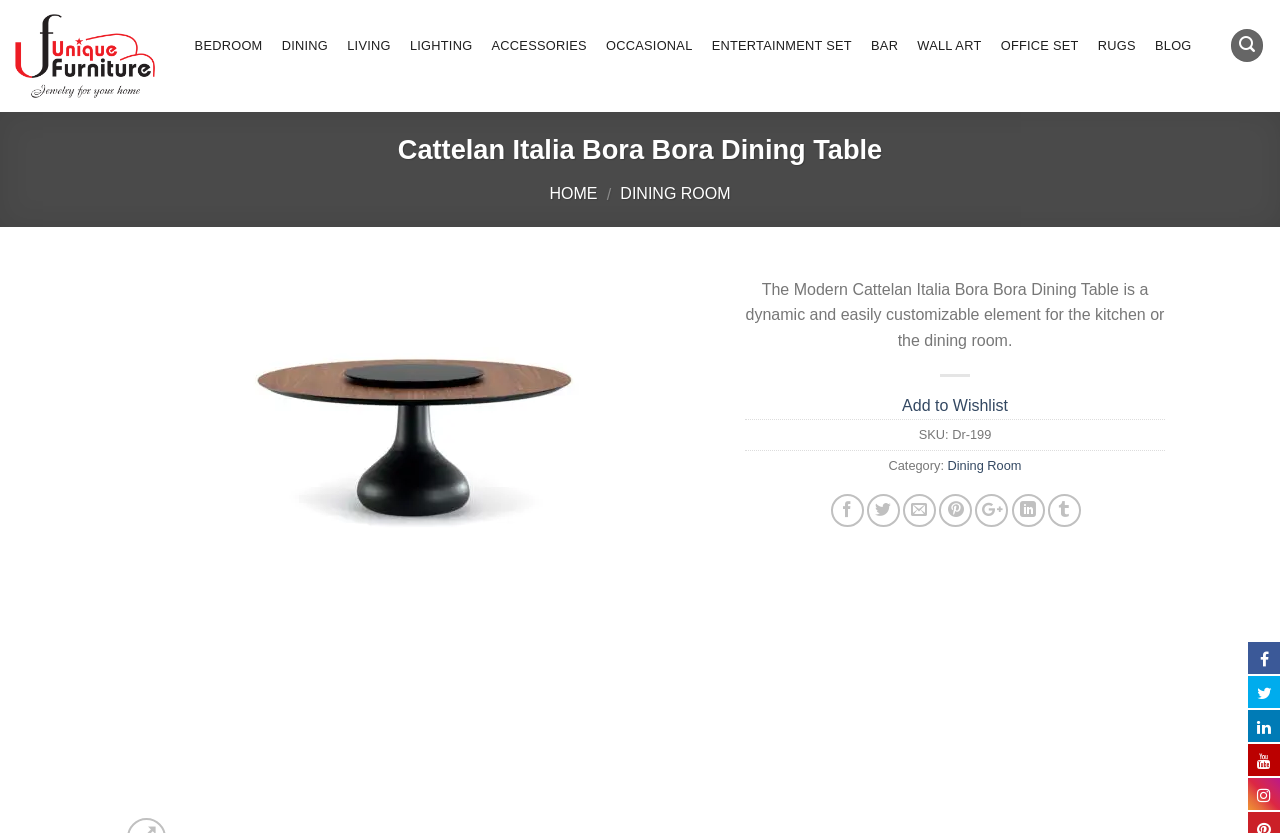Using the elements shown in the image, answer the question comprehensively: What is the category of the product?

The category of the product can be found in the static text element 'Category:' and its corresponding link element 'Dining Room'.